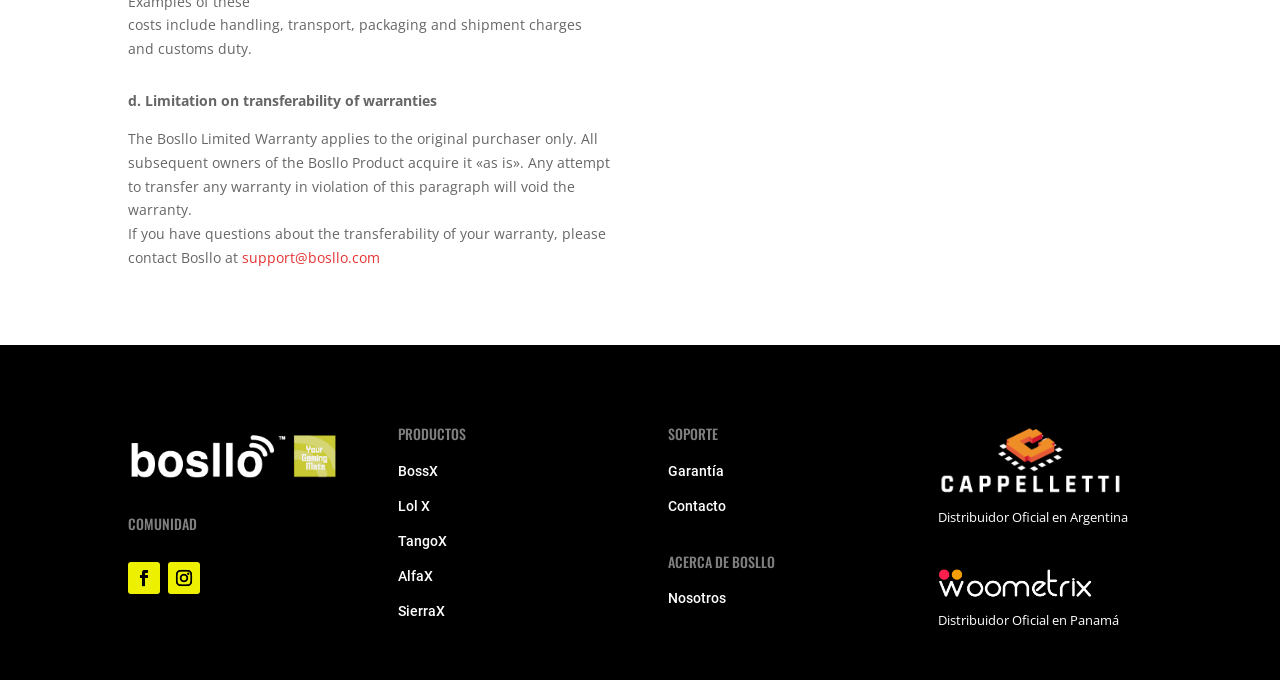Locate the bounding box coordinates of the UI element described by: "Home". The bounding box coordinates should consist of four float numbers between 0 and 1, i.e., [left, top, right, bottom].

None